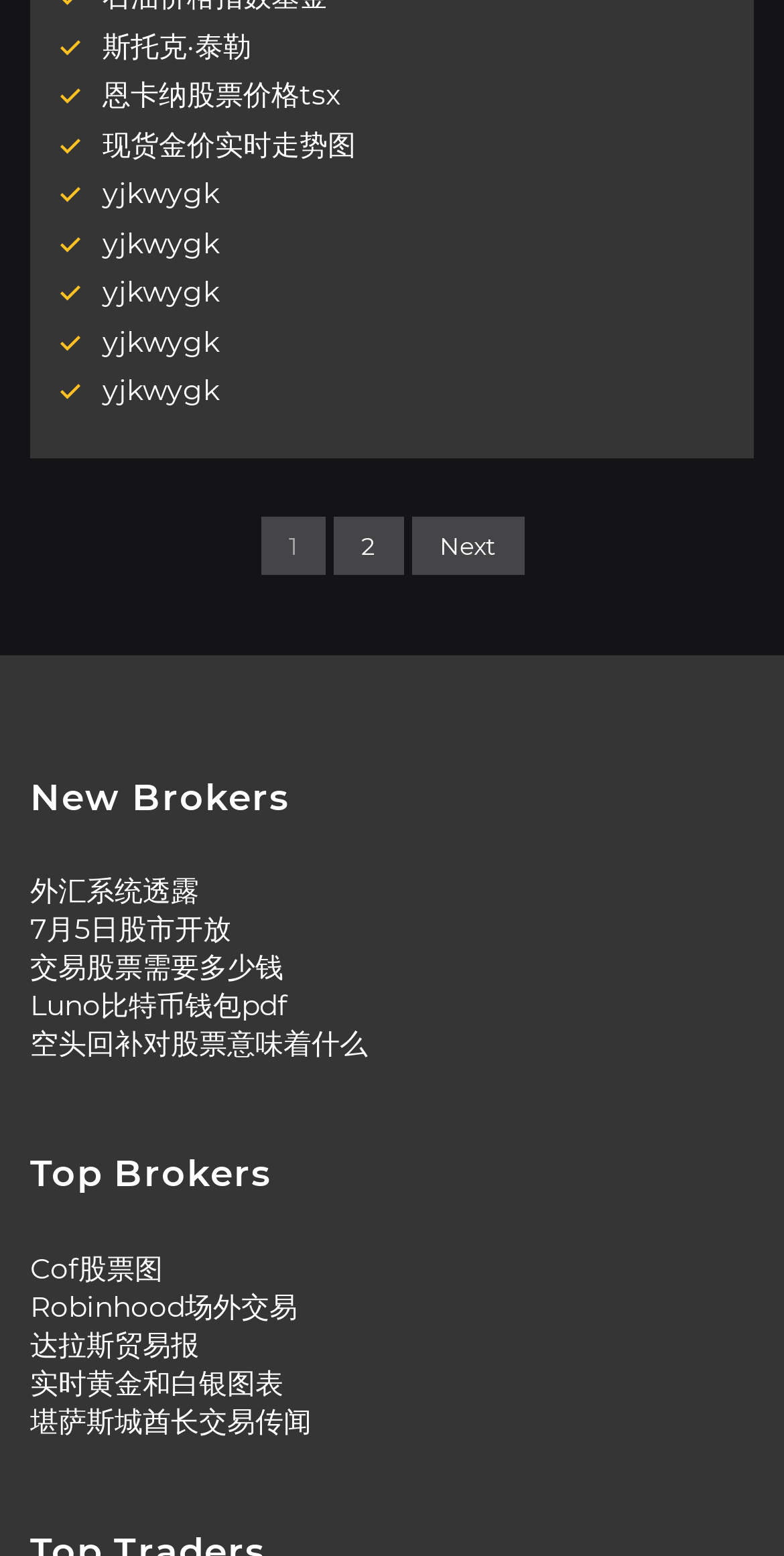Using a single word or phrase, answer the following question: 
How many links are there in the section below 'New Brokers'?

5